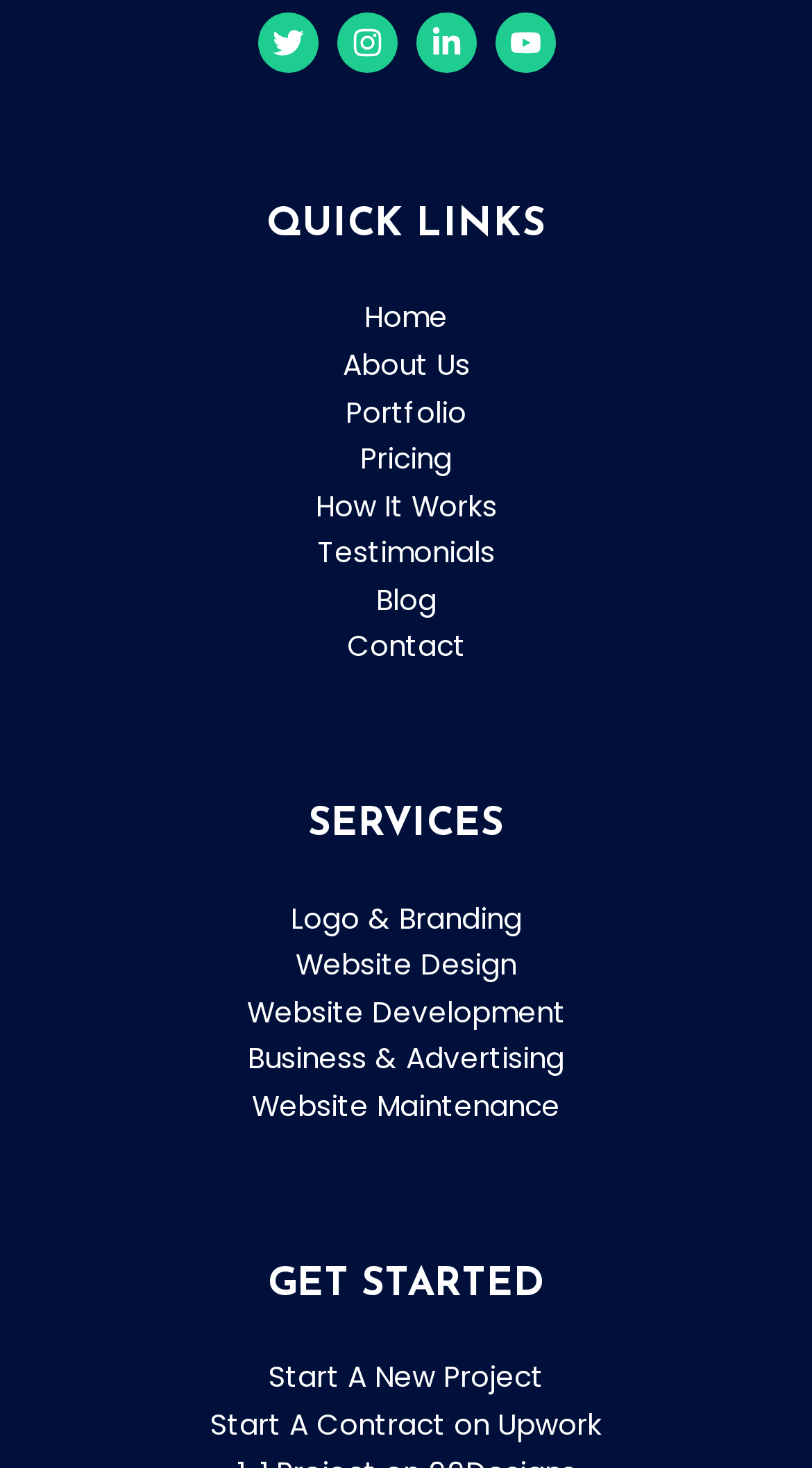How many social media links are there?
Based on the screenshot, respond with a single word or phrase.

4